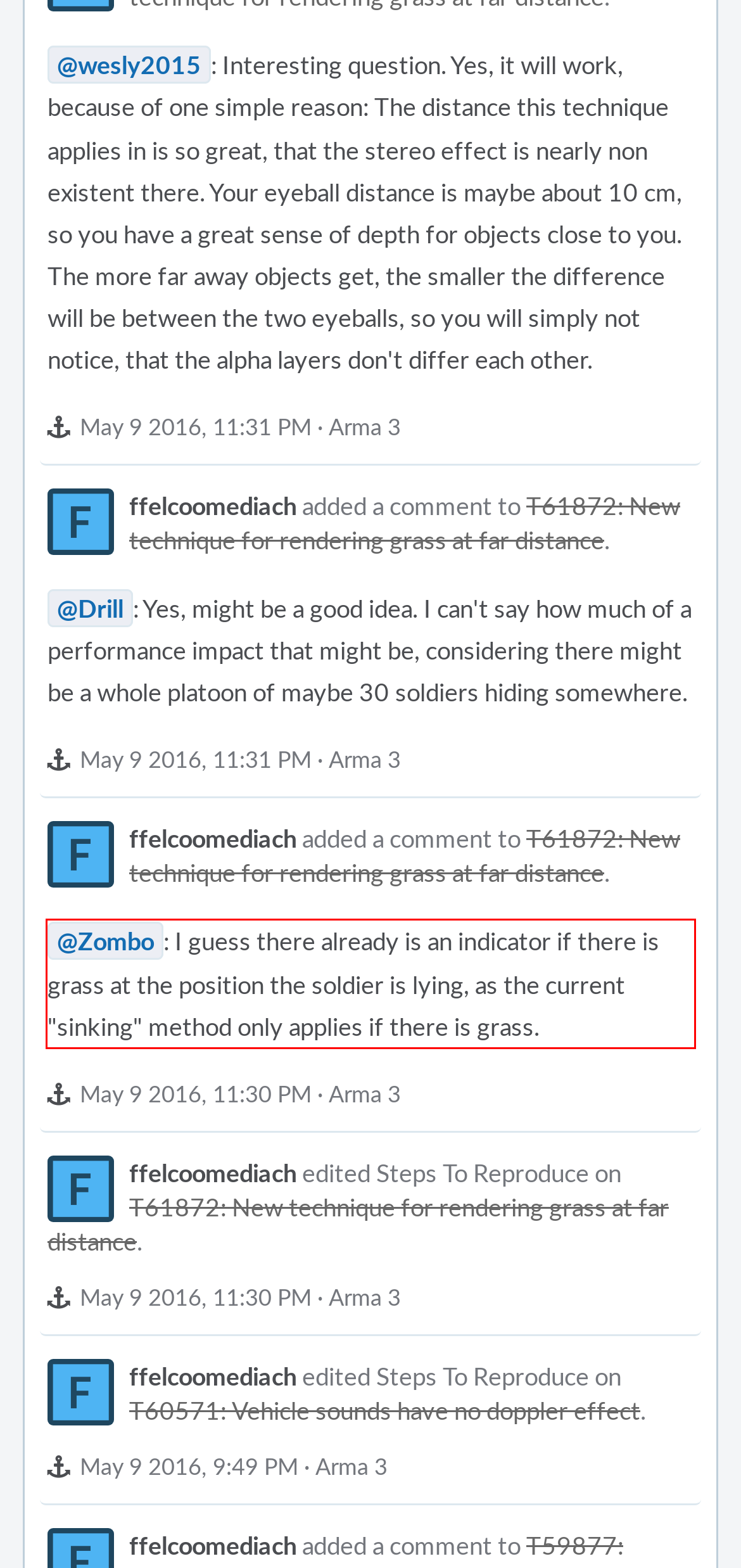In the given screenshot, locate the red bounding box and extract the text content from within it.

@Zombo: I guess there already is an indicator if there is grass at the position the soldier is lying, as the current "sinking" method only applies if there is grass.